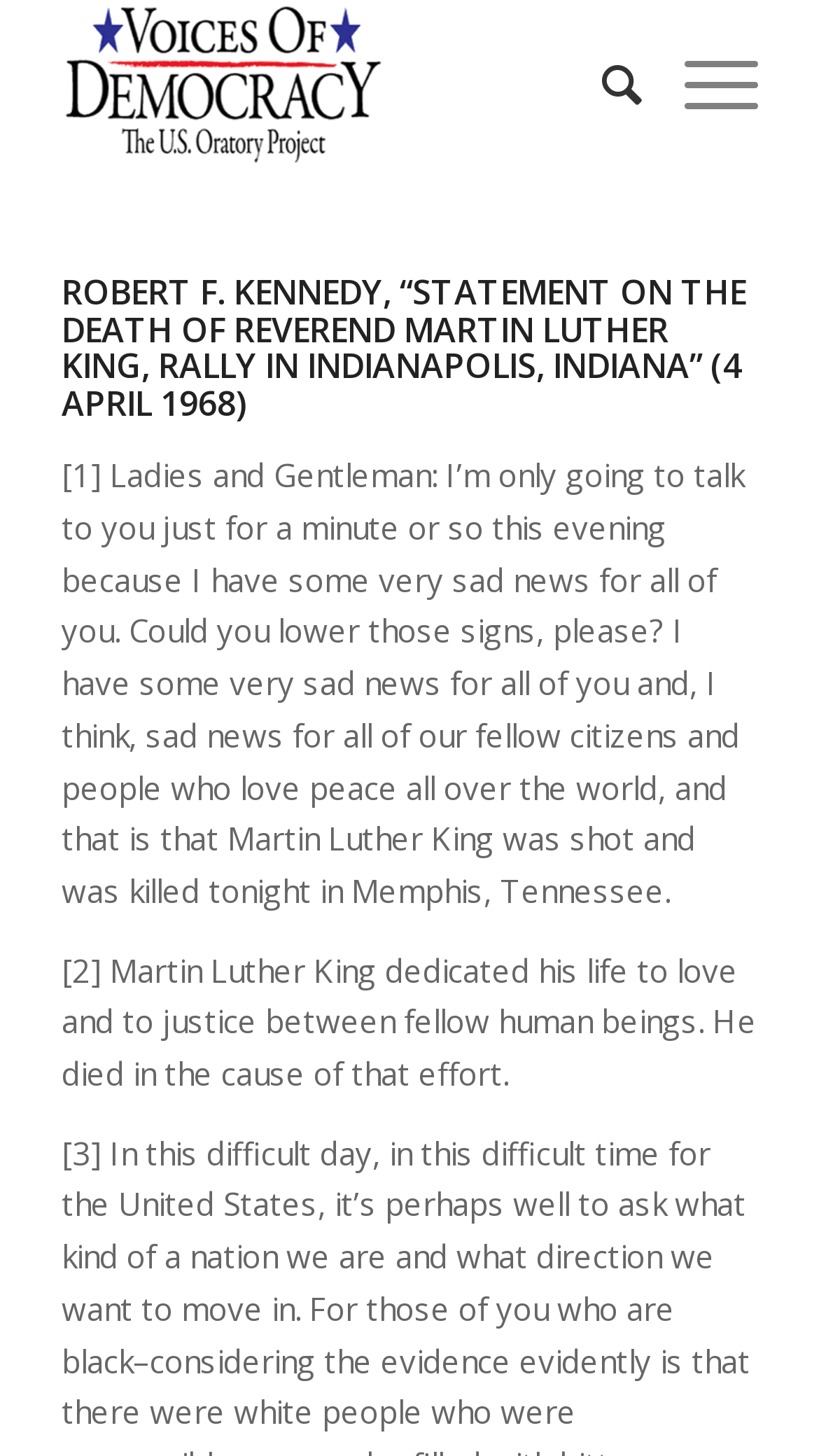Generate a thorough caption detailing the webpage content.

The webpage is about Robert F. Kennedy's speech at a rally in Indianapolis, specifically his statement on the death of Reverend Martin Luther King. At the top of the page, there is a logo image of "Voices of Democracy" accompanied by a link with the same text. To the right of the logo, there are two menu items: "Search" and "Menu". 

Below the top section, there is a heading that displays the title of Kennedy's speech. Underneath the heading, there are two blocks of text. The first block of text is a quote from Kennedy's speech, where he announces the sad news of Martin Luther King's death and asks the audience to lower their signs. The second block of text is a continuation of Kennedy's speech, where he praises Martin Luther King's dedication to love and justice.